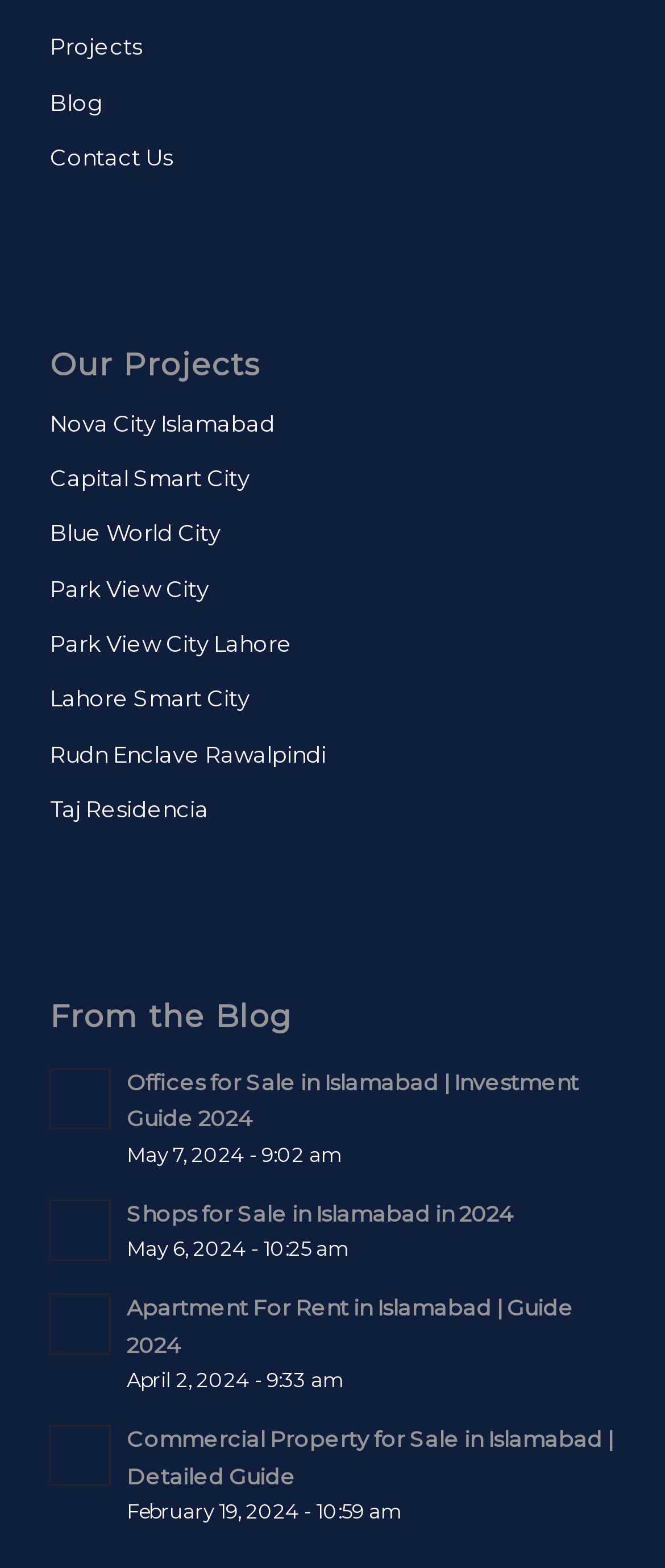Determine the bounding box coordinates of the clickable element to achieve the following action: 'Click on Projects'. Provide the coordinates as four float values between 0 and 1, formatted as [left, top, right, bottom].

[0.075, 0.013, 0.925, 0.049]